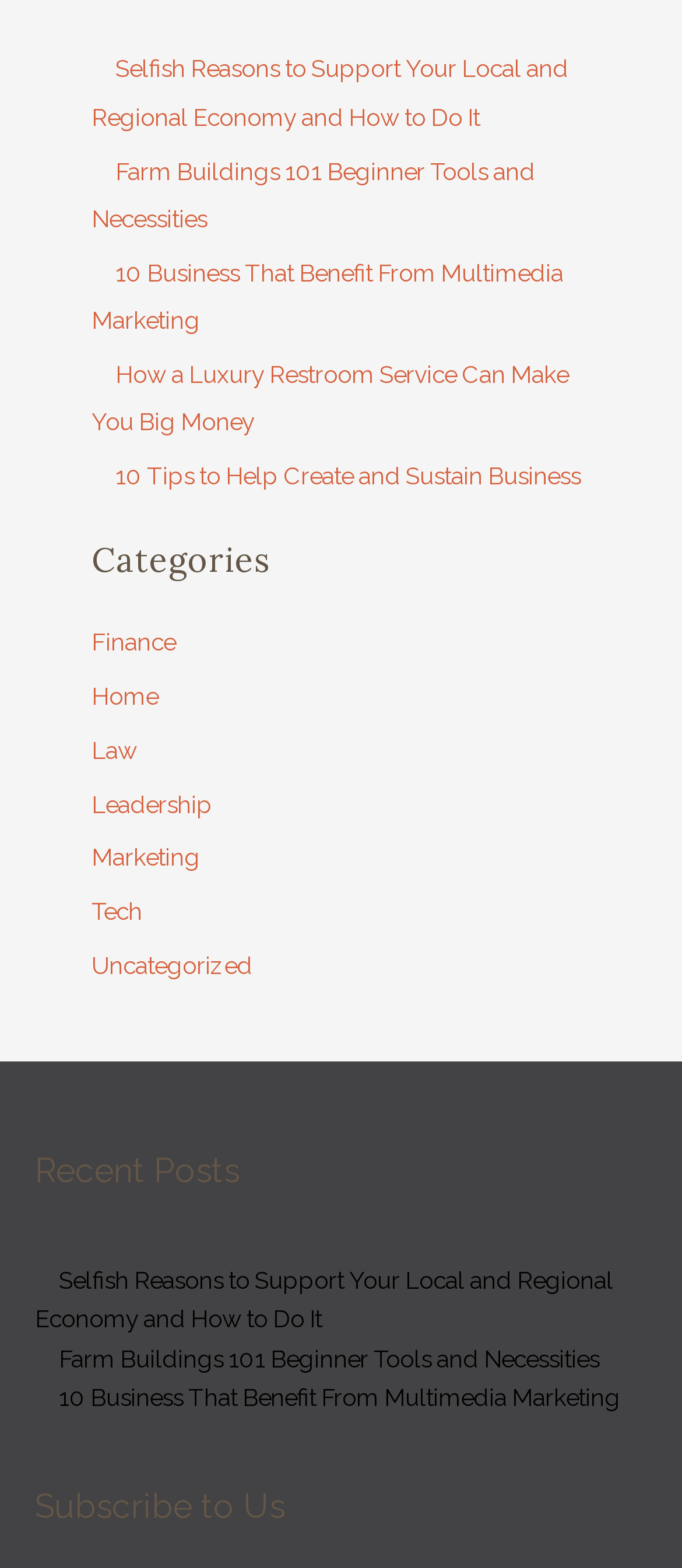Please identify the bounding box coordinates of the element on the webpage that should be clicked to follow this instruction: "Click on the link to read about Selfish Reasons to Support Your Local and Regional Economy and How to Do It". The bounding box coordinates should be given as four float numbers between 0 and 1, formatted as [left, top, right, bottom].

[0.134, 0.035, 0.833, 0.083]